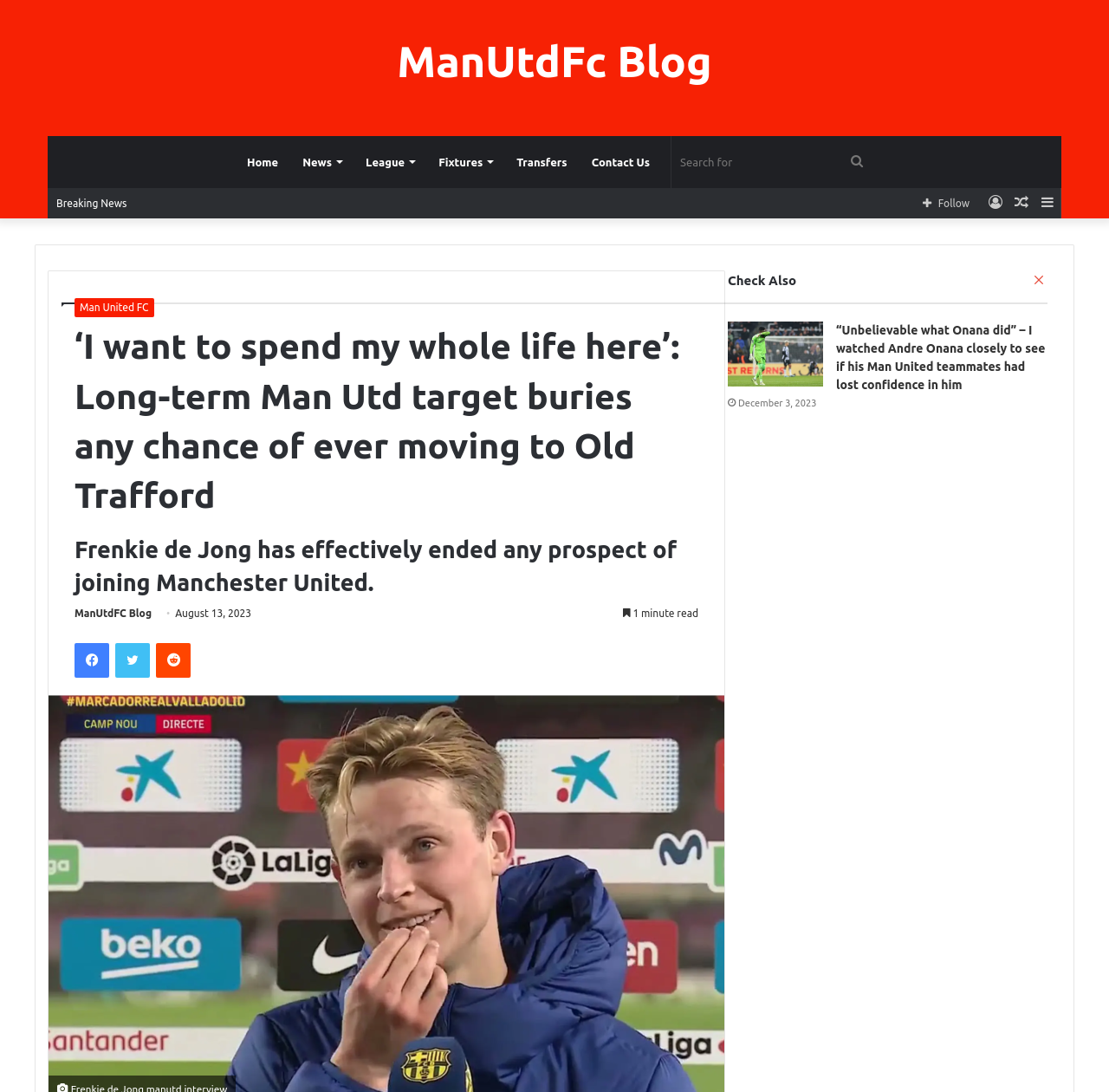How many related articles are there?
Please provide a detailed answer to the question.

I counted the related articles by looking at the link elements with the text '“Unbelievable what Onana did” – I watched Andre Onana closely to see if his Man United teammates had lost confidence in him'.